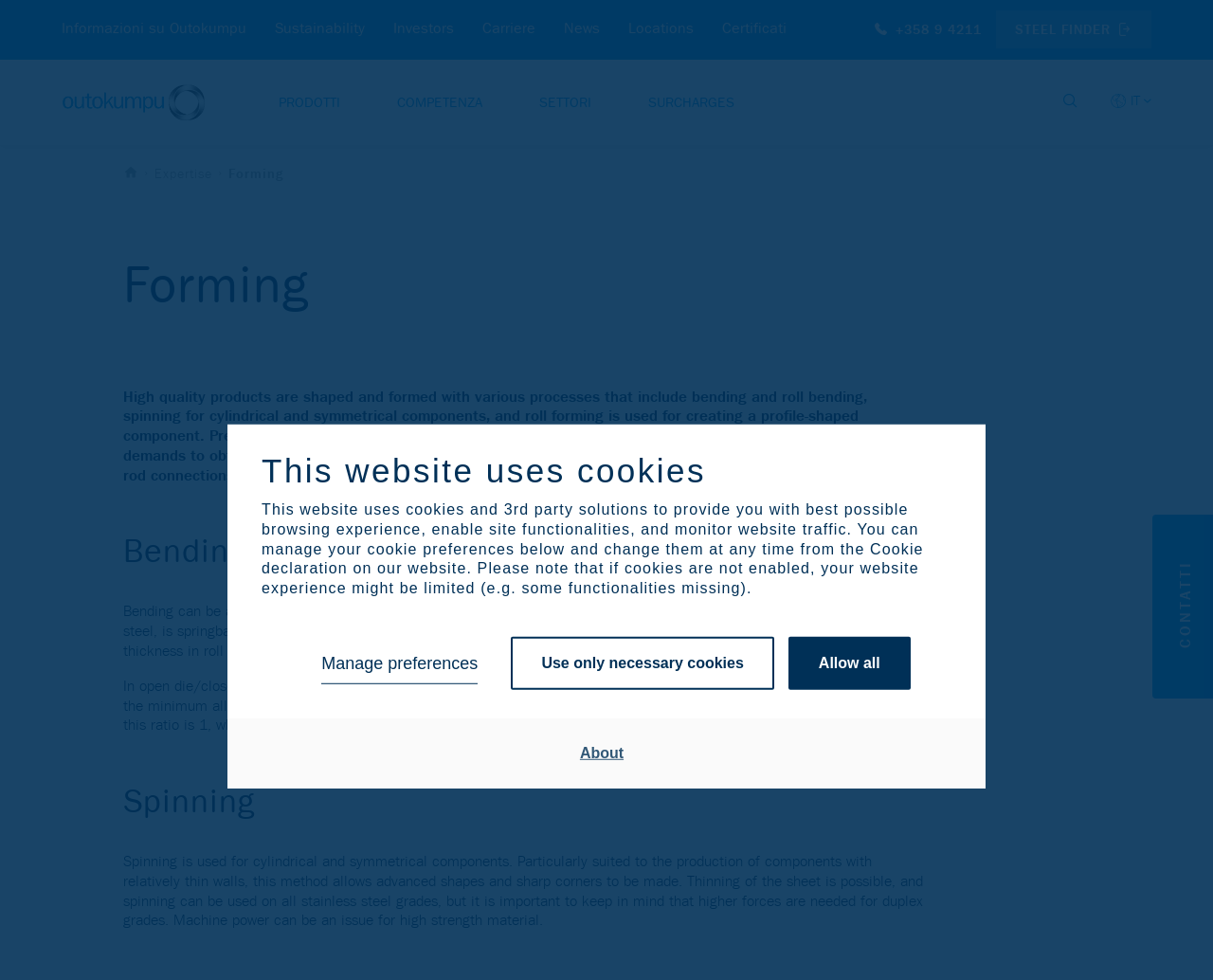Please determine the bounding box coordinates of the element's region to click for the following instruction: "Select language".

[0.916, 0.094, 0.949, 0.111]